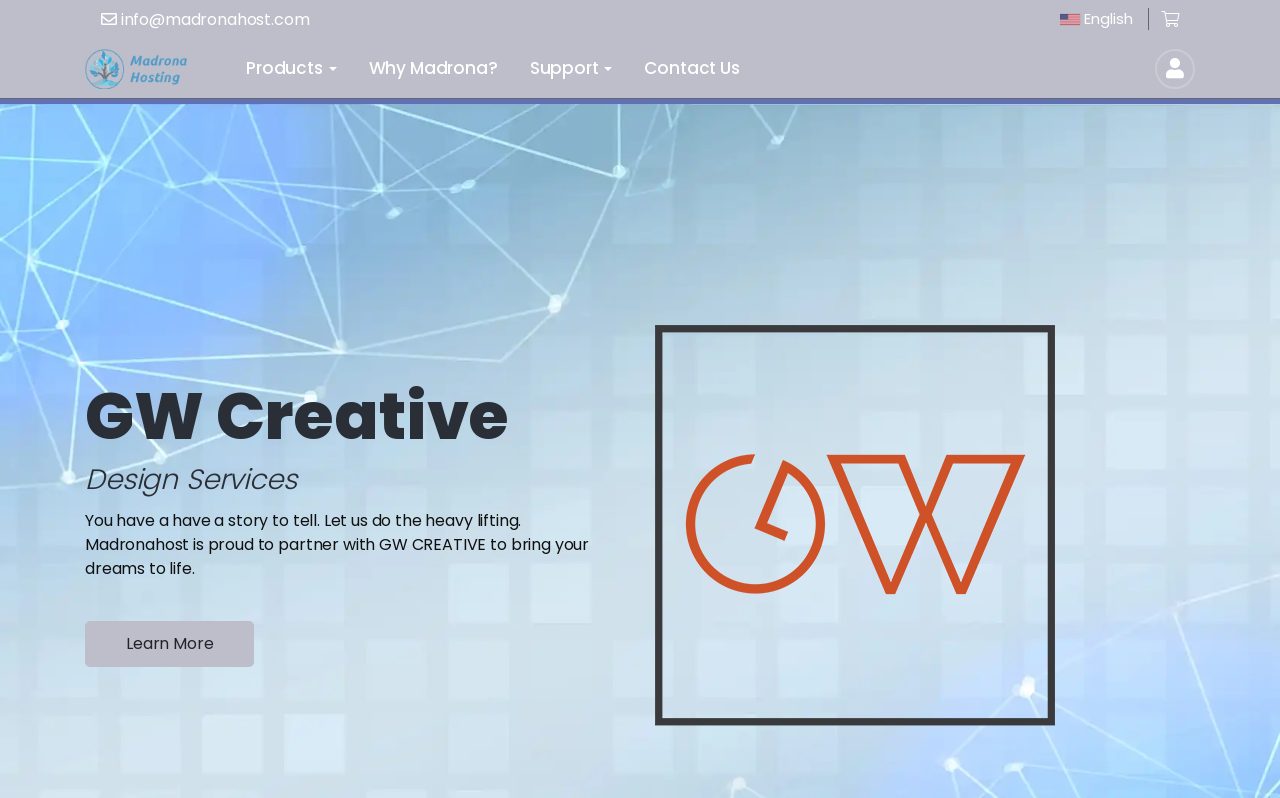Locate the bounding box coordinates of the element that should be clicked to fulfill the instruction: "Switch to English language".

[0.828, 0.01, 0.885, 0.038]